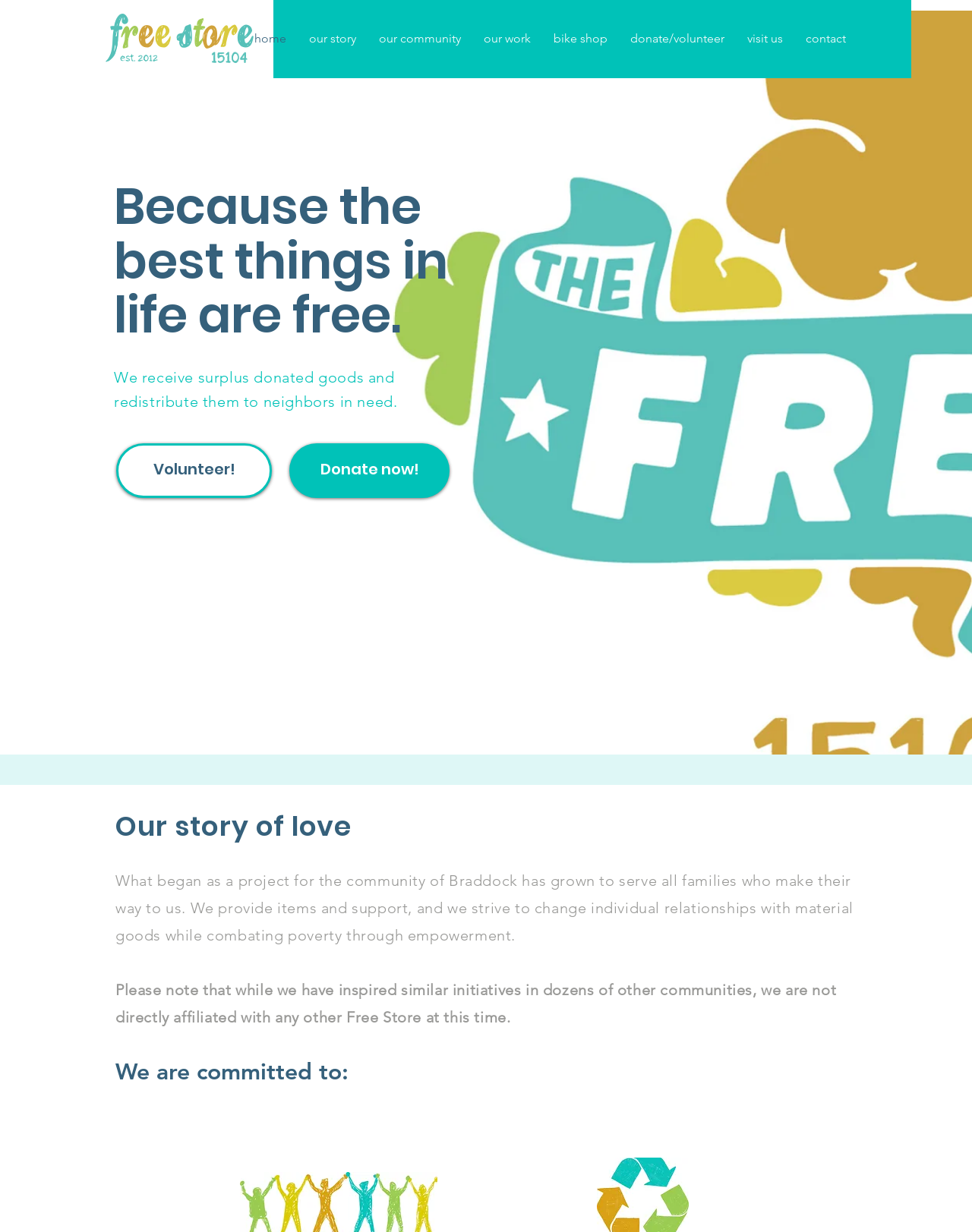Specify the bounding box coordinates (top-left x, top-left y, bottom-right x, bottom-right y) of the UI element in the screenshot that matches this description: contact

[0.817, 0.019, 0.882, 0.044]